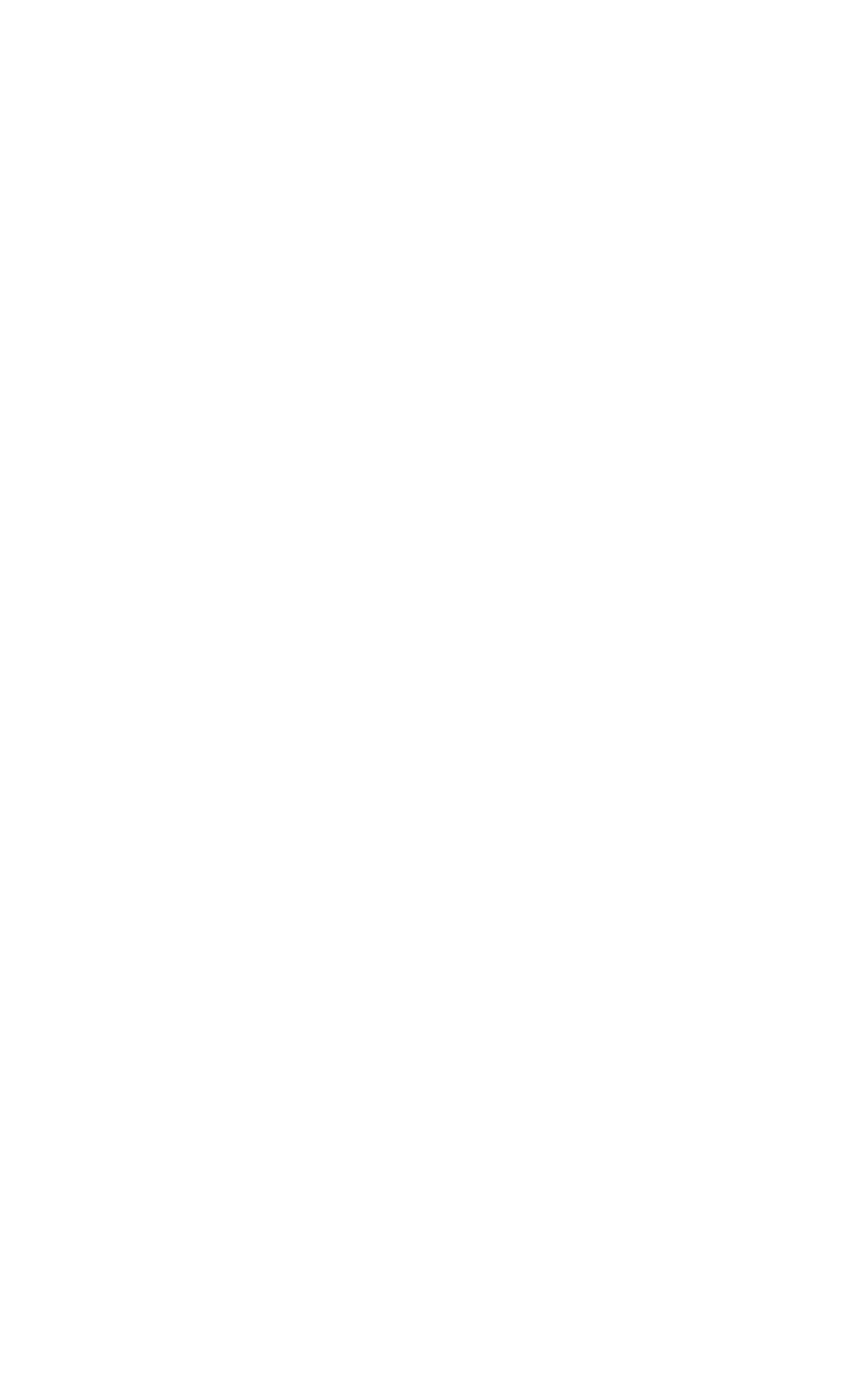How many product-related links are available?
Based on the image, answer the question with a single word or brief phrase.

5